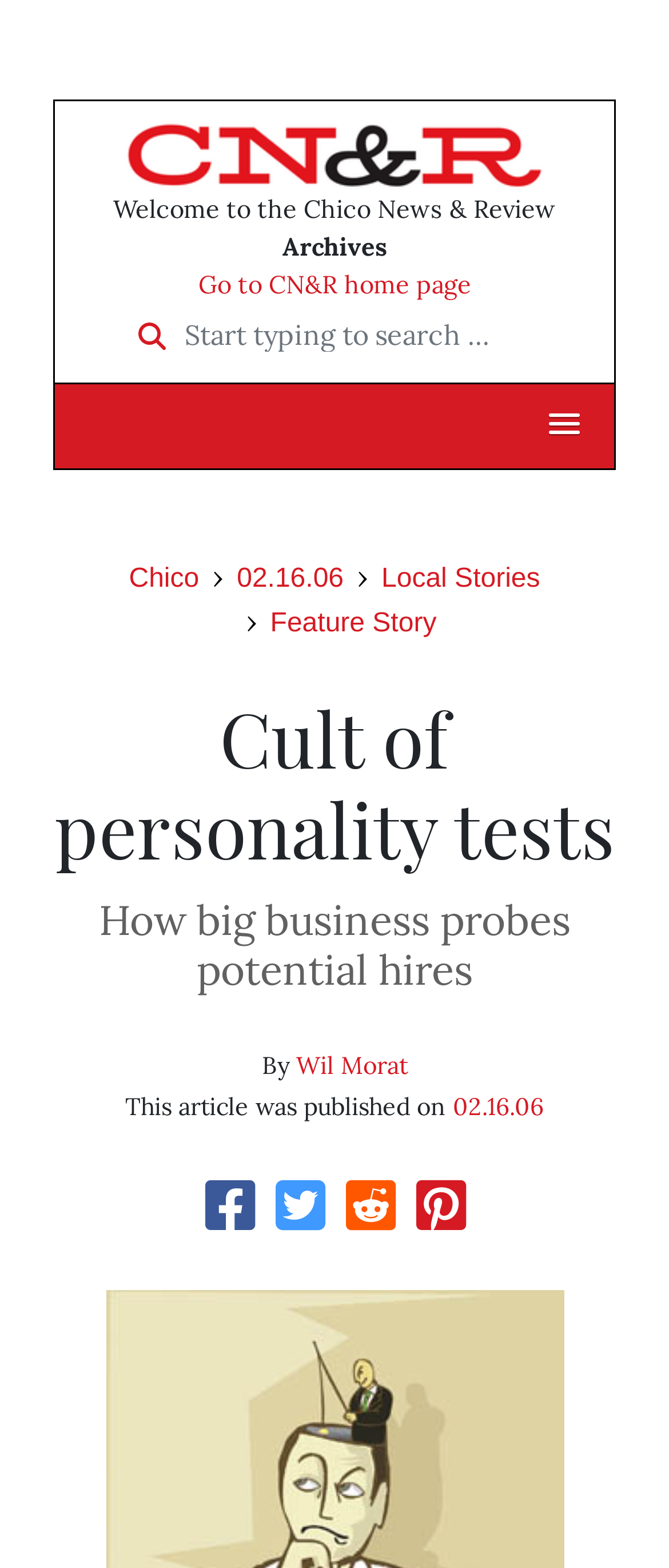Please provide a detailed answer to the question below by examining the image:
Who is the author of the article?

I identified the author by looking at the link element 'Wil Morat' which is preceded by the static text 'By', suggesting that Wil Morat is the author of the article.